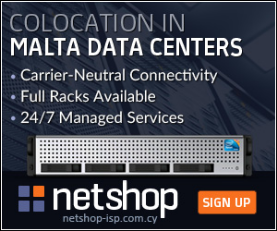What is the purpose of the 'SIGN UP' button?
Refer to the screenshot and deliver a thorough answer to the question presented.

The 'SIGN UP' button is prominently displayed on the banner, which suggests that its purpose is to encourage potential clients to take immediate action and engage with NetShop's services, likely to initiate the sign-up process.